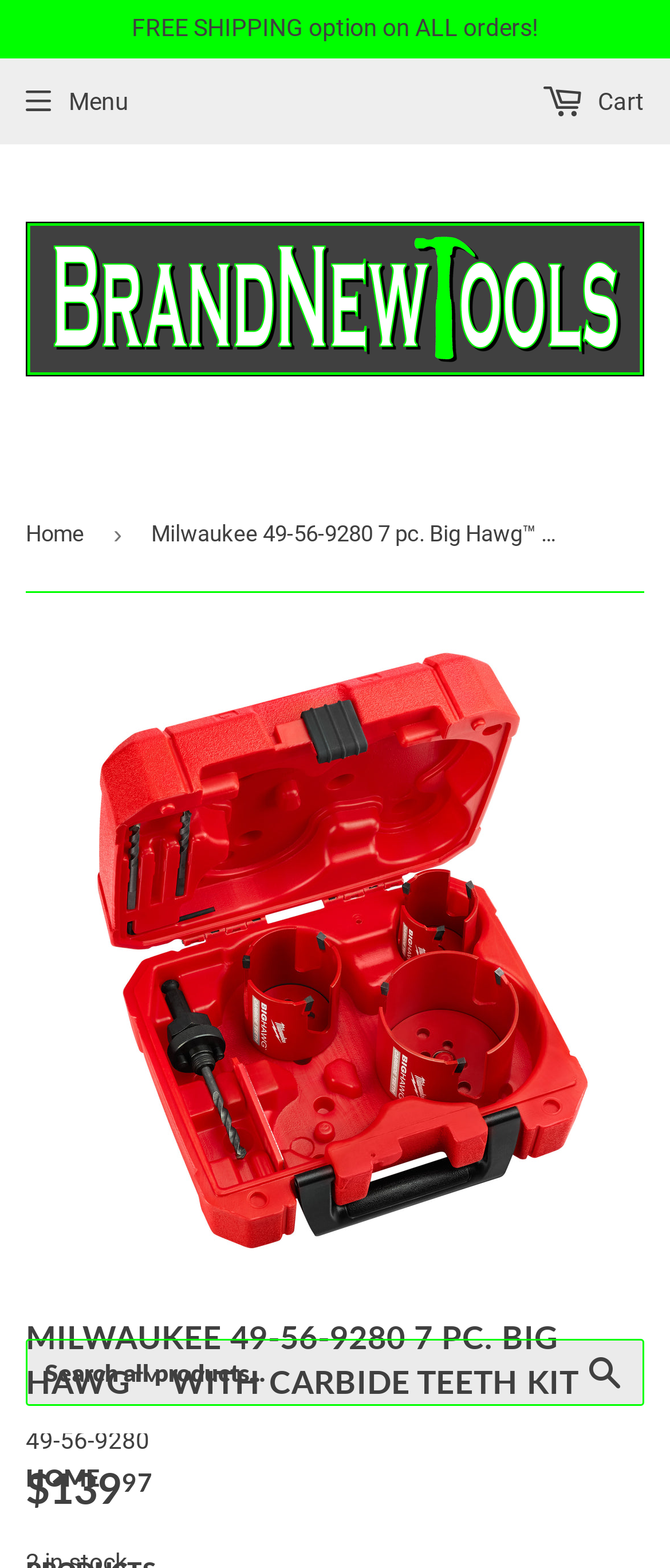Predict the bounding box coordinates for the UI element described as: "Search". The coordinates should be four float numbers between 0 and 1, presented as [left, top, right, bottom].

[0.846, 0.856, 0.962, 0.897]